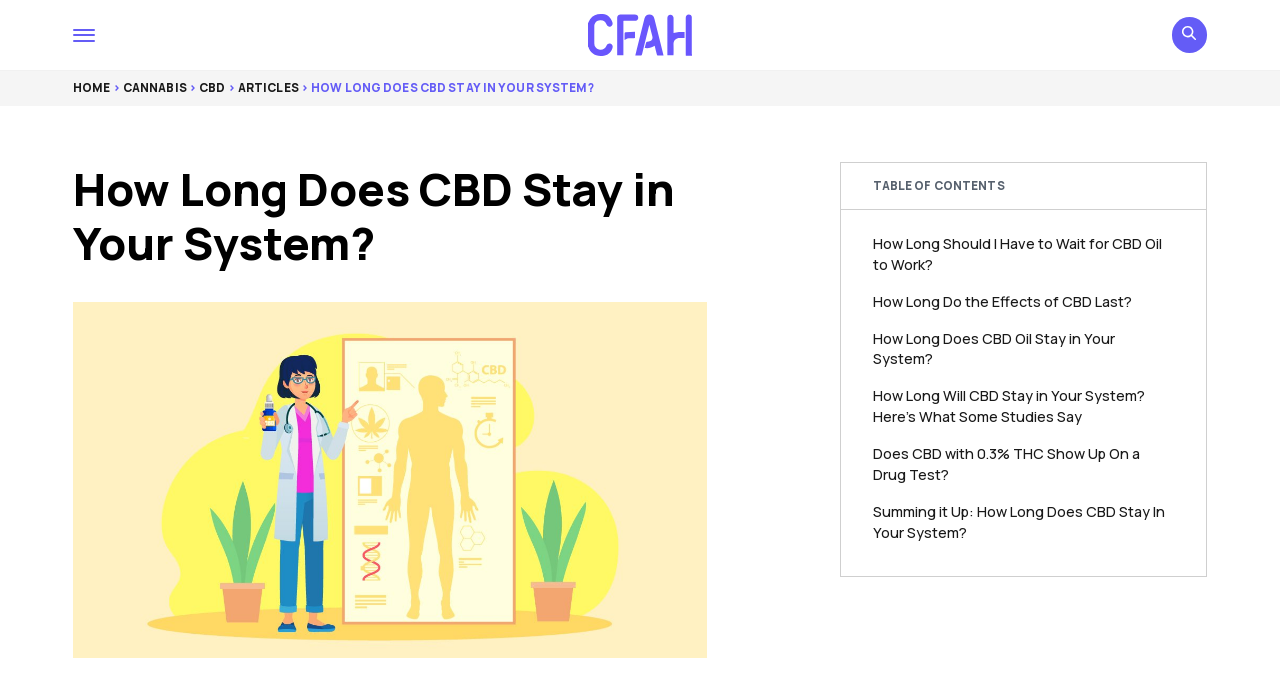Examine the screenshot and answer the question in as much detail as possible: What is the illustration about?

The illustration on the webpage is described as 'Illustration of a Body in a Huge Chart Checks by a Doctor'. This suggests that the illustration is related to a medical or health topic, and the body in the chart is being checked by a doctor.